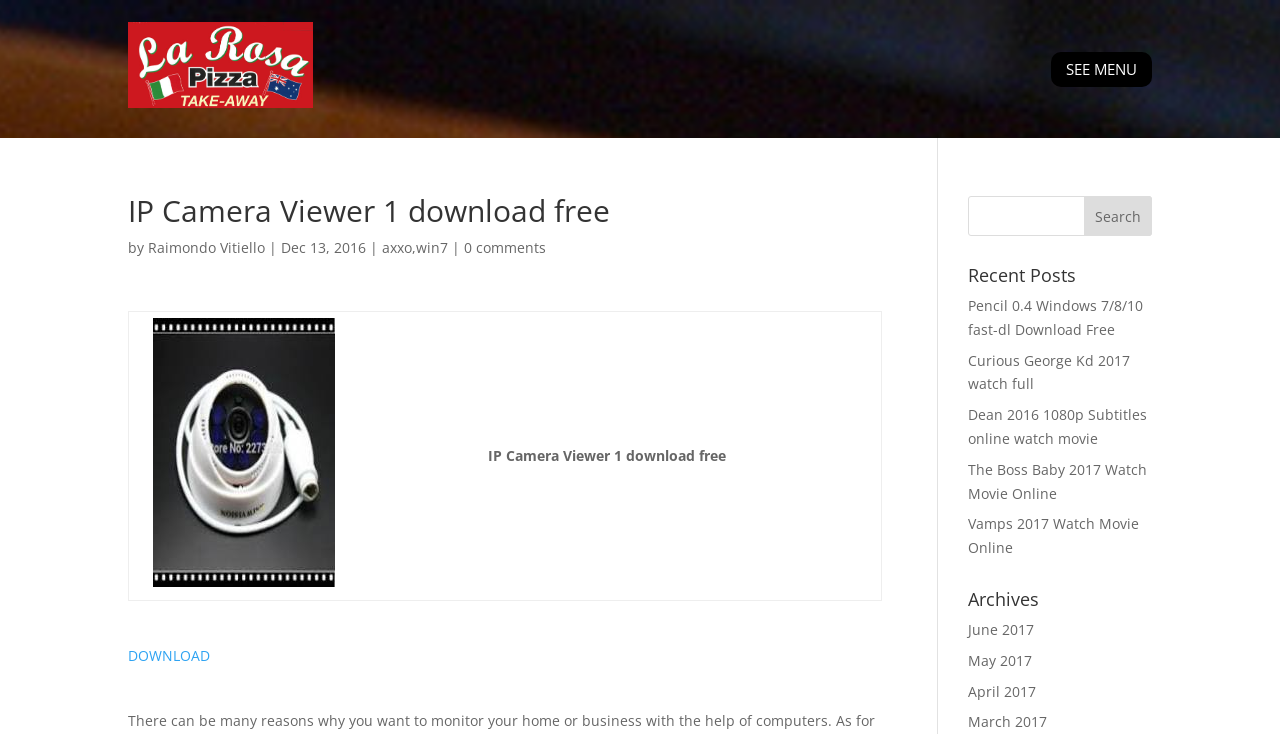Please analyze the image and provide a thorough answer to the question:
What is the author of IP Camera Viewer 1?

The author of IP Camera Viewer 1 is mentioned in the webpage content, specifically in the section that displays the software information. The text 'by Raimondo Vitiello' indicates that Raimondo Vitiello is the author of the software.